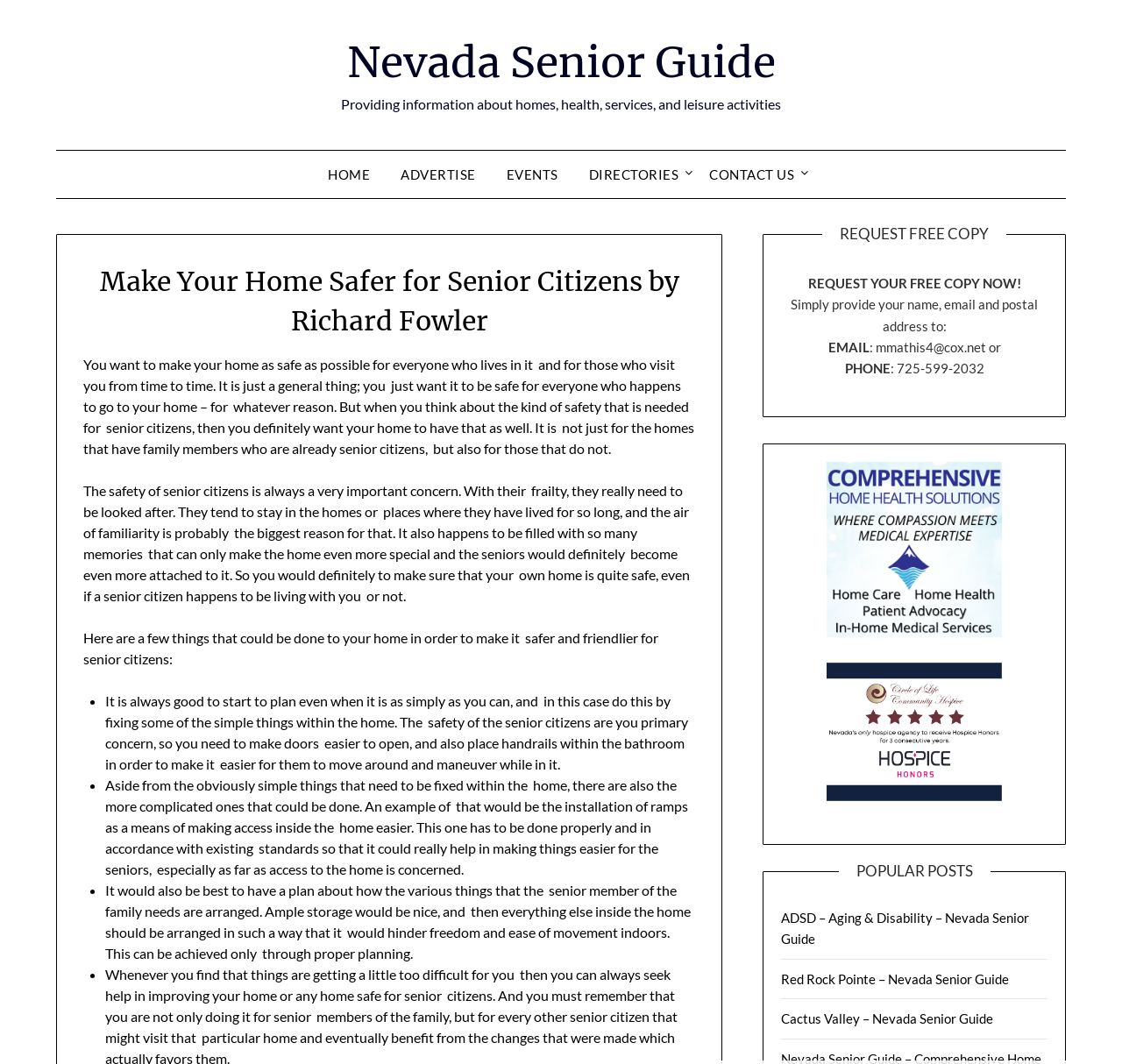Please identify the bounding box coordinates of the element's region that should be clicked to execute the following instruction: "Request a free copy". The bounding box coordinates must be four float numbers between 0 and 1, i.e., [left, top, right, bottom].

[0.733, 0.211, 0.897, 0.229]